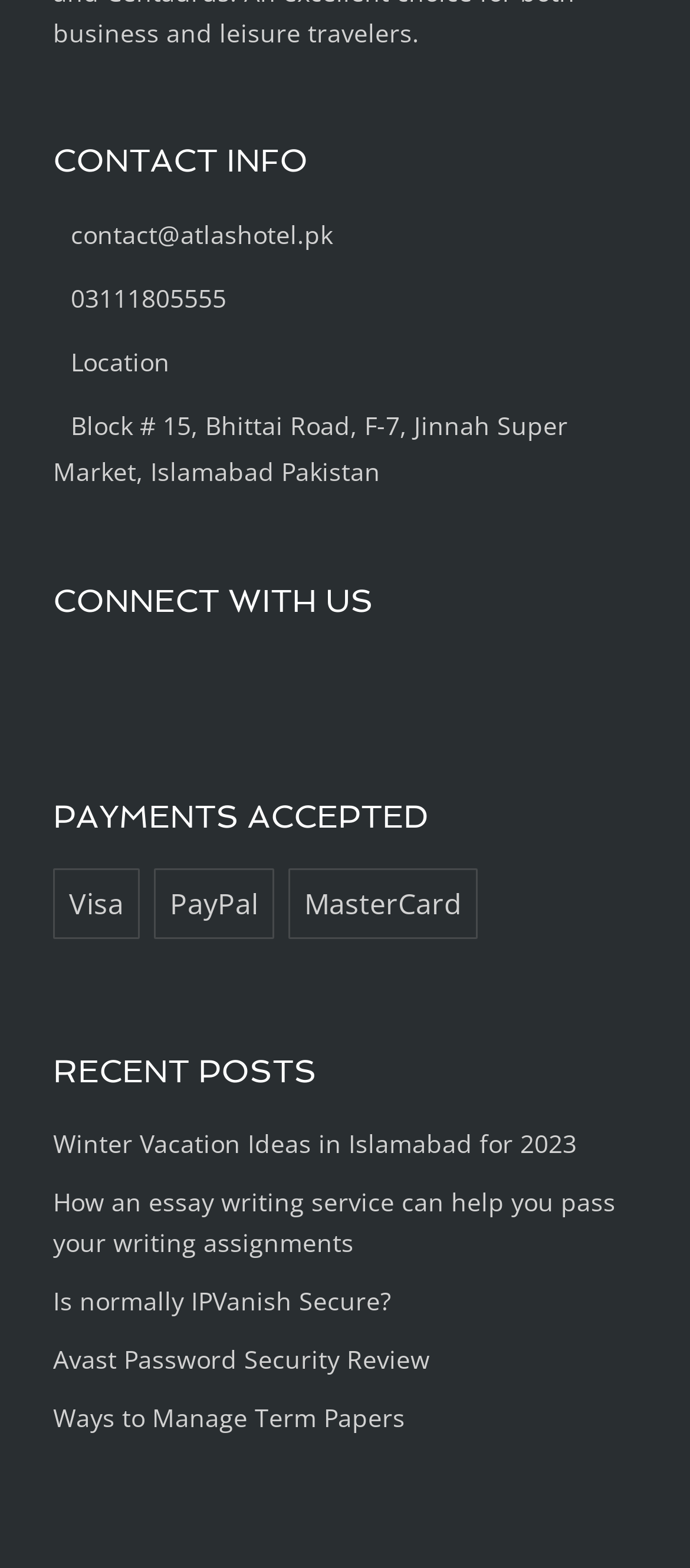Please determine the bounding box coordinates of the element's region to click for the following instruction: "Send an email to contact@atlashotel.pk".

[0.077, 0.138, 0.482, 0.16]